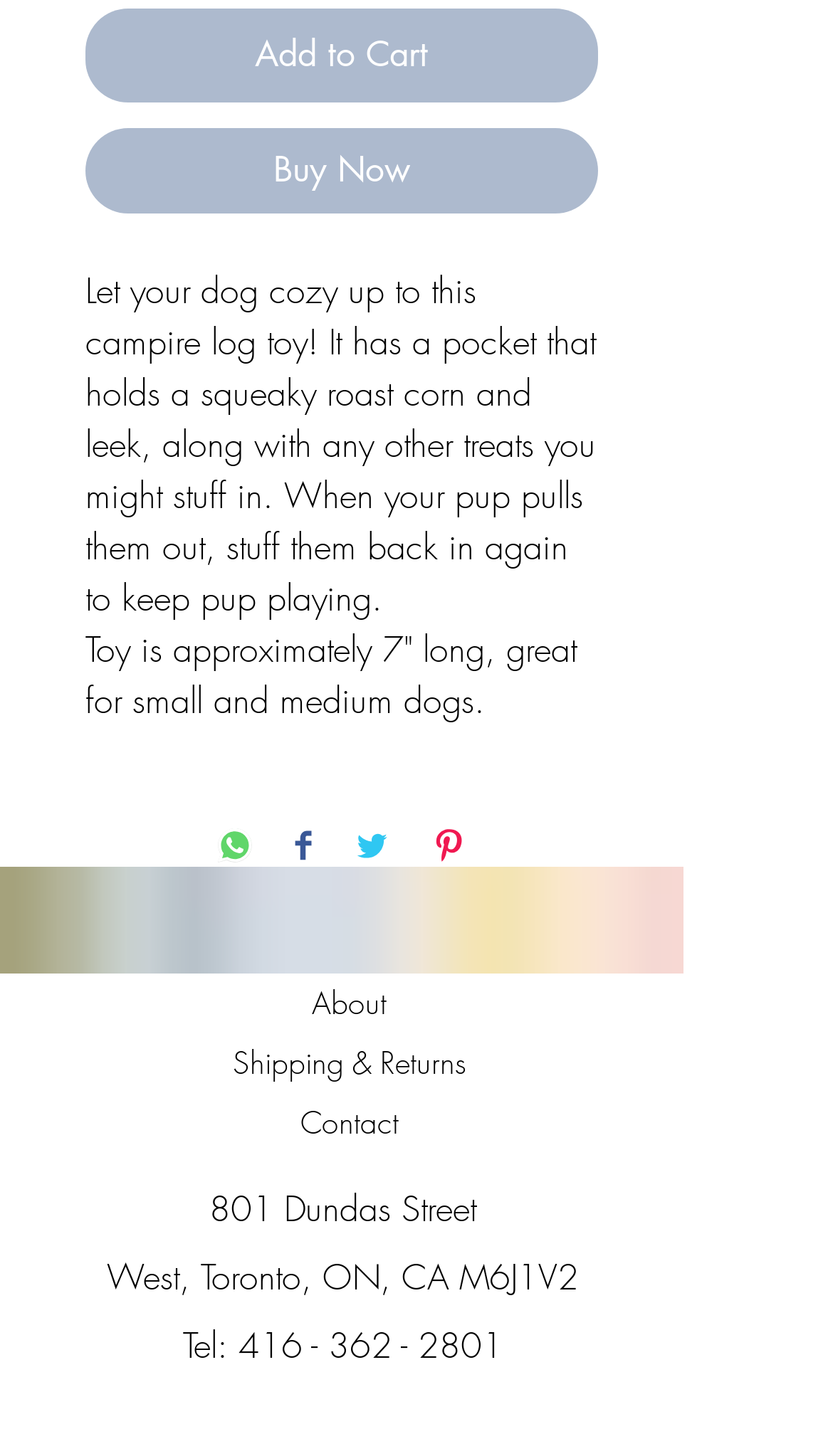How long is the campfire log toy?
Answer the question with a detailed explanation, including all necessary information.

According to the product description, the campfire log toy is approximately 7 inches long, making it suitable for small and medium-sized dogs.